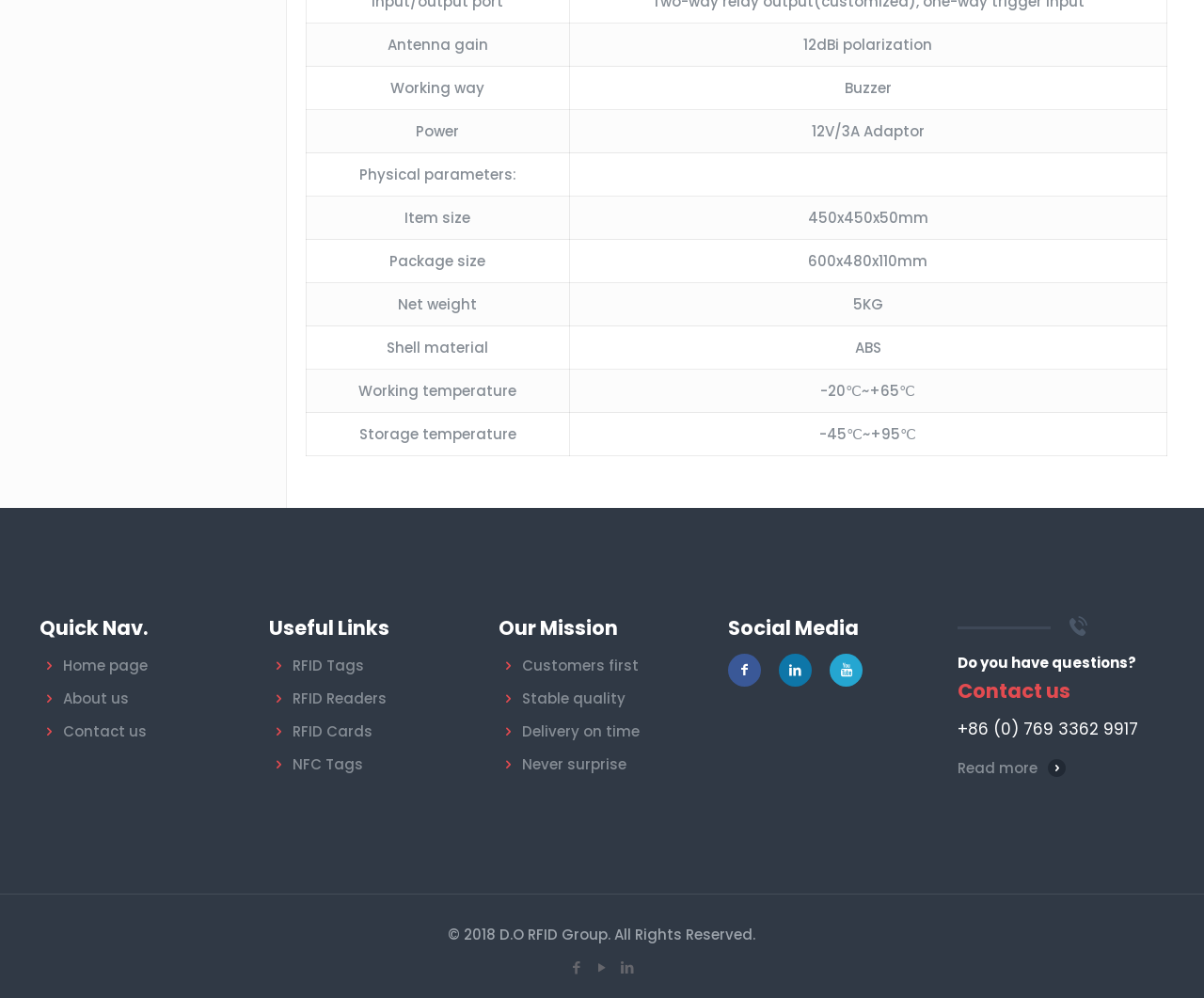Find the bounding box coordinates for the HTML element described in this sentence: "Delivery on time". Provide the coordinates as four float numbers between 0 and 1, in the format [left, top, right, bottom].

[0.434, 0.723, 0.531, 0.743]